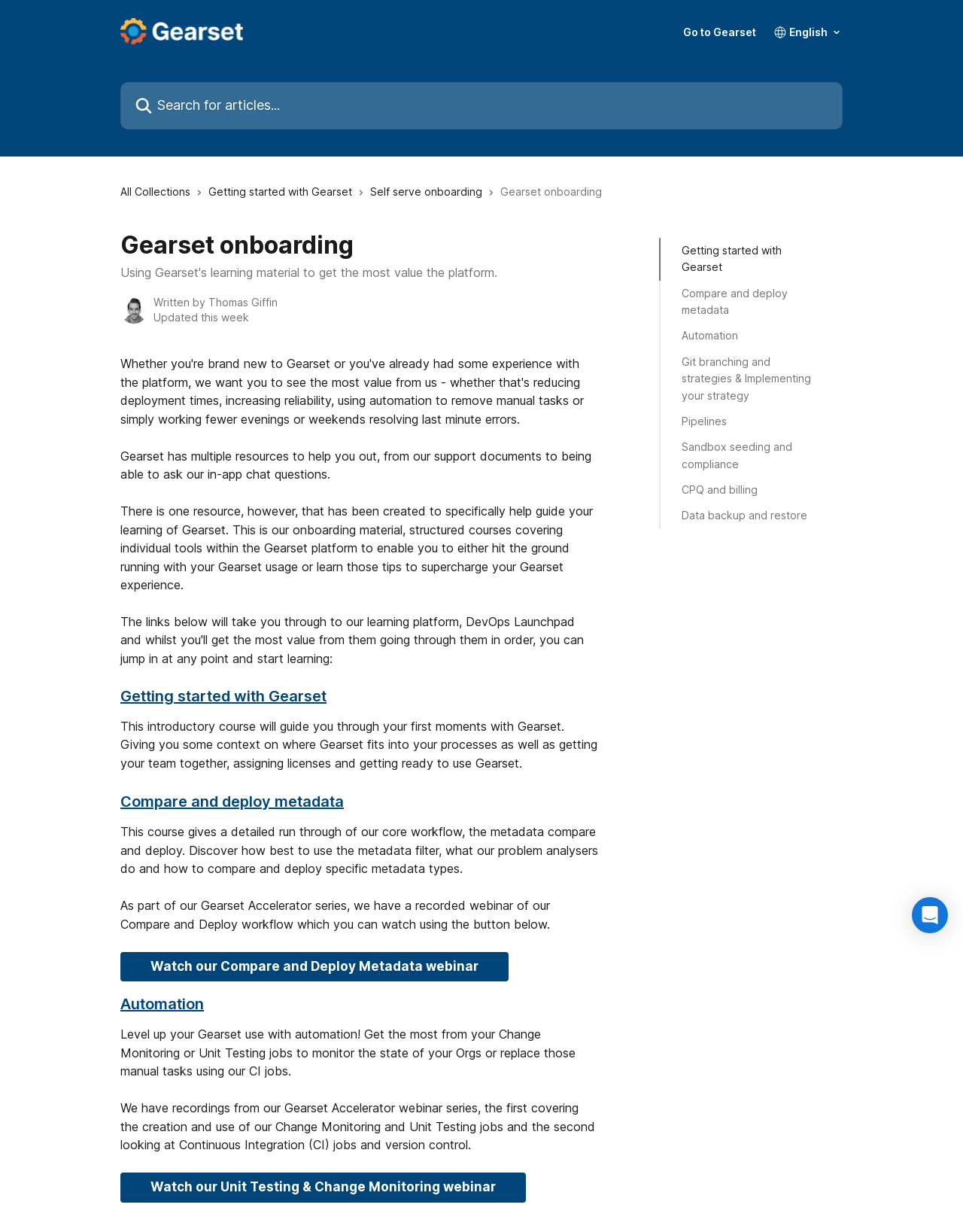Given the description "Getting started with Gearset", provide the bounding box coordinates of the corresponding UI element.

[0.125, 0.558, 0.339, 0.572]